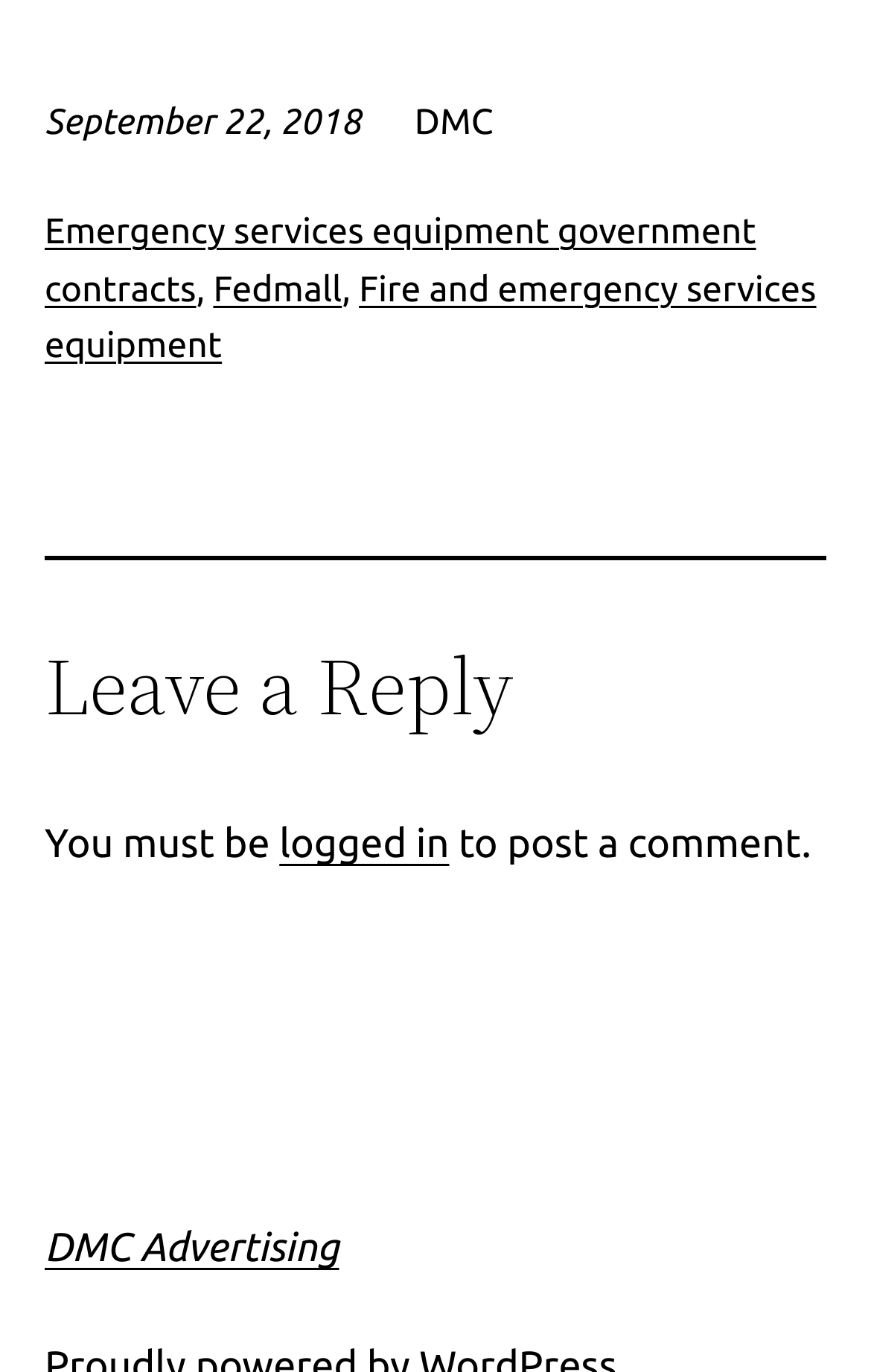Using the element description provided, determine the bounding box coordinates in the format (top-left x, top-left y, bottom-right x, bottom-right y). Ensure that all values are floating point numbers between 0 and 1. Element description: Emergency services equipment government contracts

[0.051, 0.155, 0.868, 0.226]